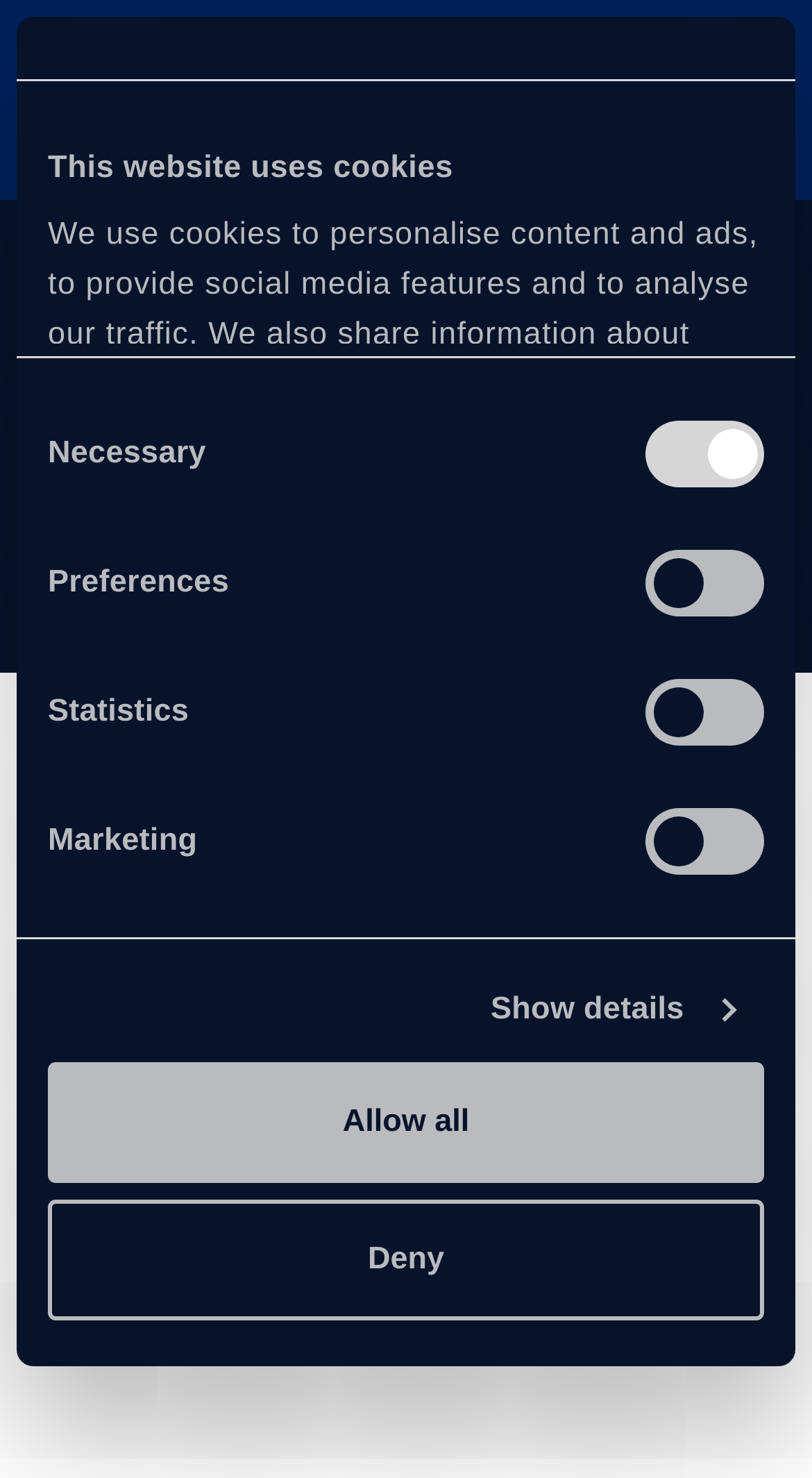Please give a succinct answer to the question in one word or phrase:
What type of content is presented in the 'In this section' area?

News or about us information